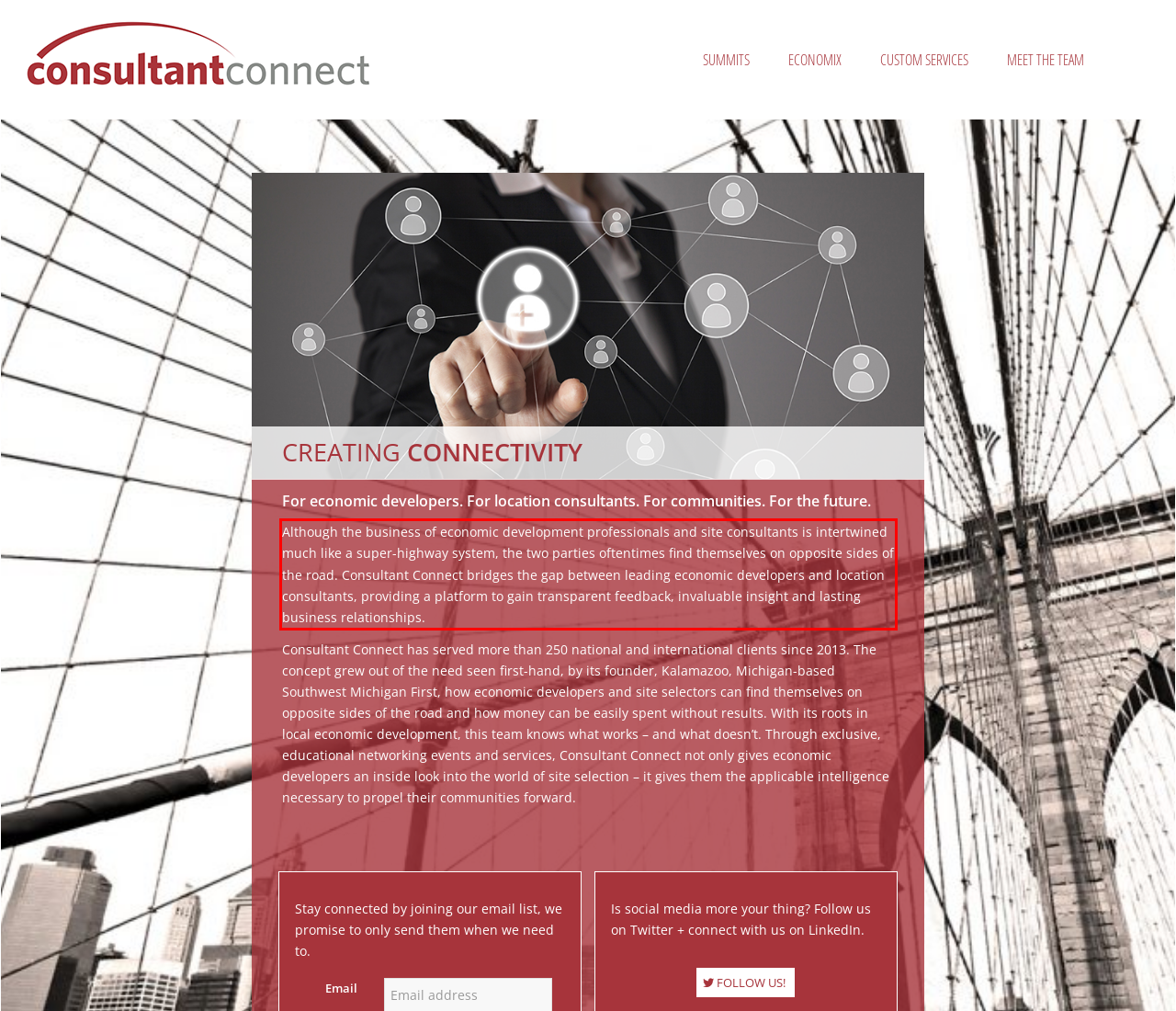You have a screenshot of a webpage, and there is a red bounding box around a UI element. Utilize OCR to extract the text within this red bounding box.

Although the business of economic development professionals and site consultants is intertwined much like a super-highway system, the two parties oftentimes find themselves on opposite sides of the road. Consultant Connect bridges the gap between leading economic developers and location consultants, providing a platform to gain transparent feedback, invaluable insight and lasting business relationships.